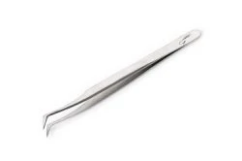What material are the tweezers made of?
Please answer the question with as much detail and depth as you can.

The caption explicitly states that the MR2 Volume Tweezers are 'crafted from stainless steel', indicating that the material used to make the tweezers is stainless steel.